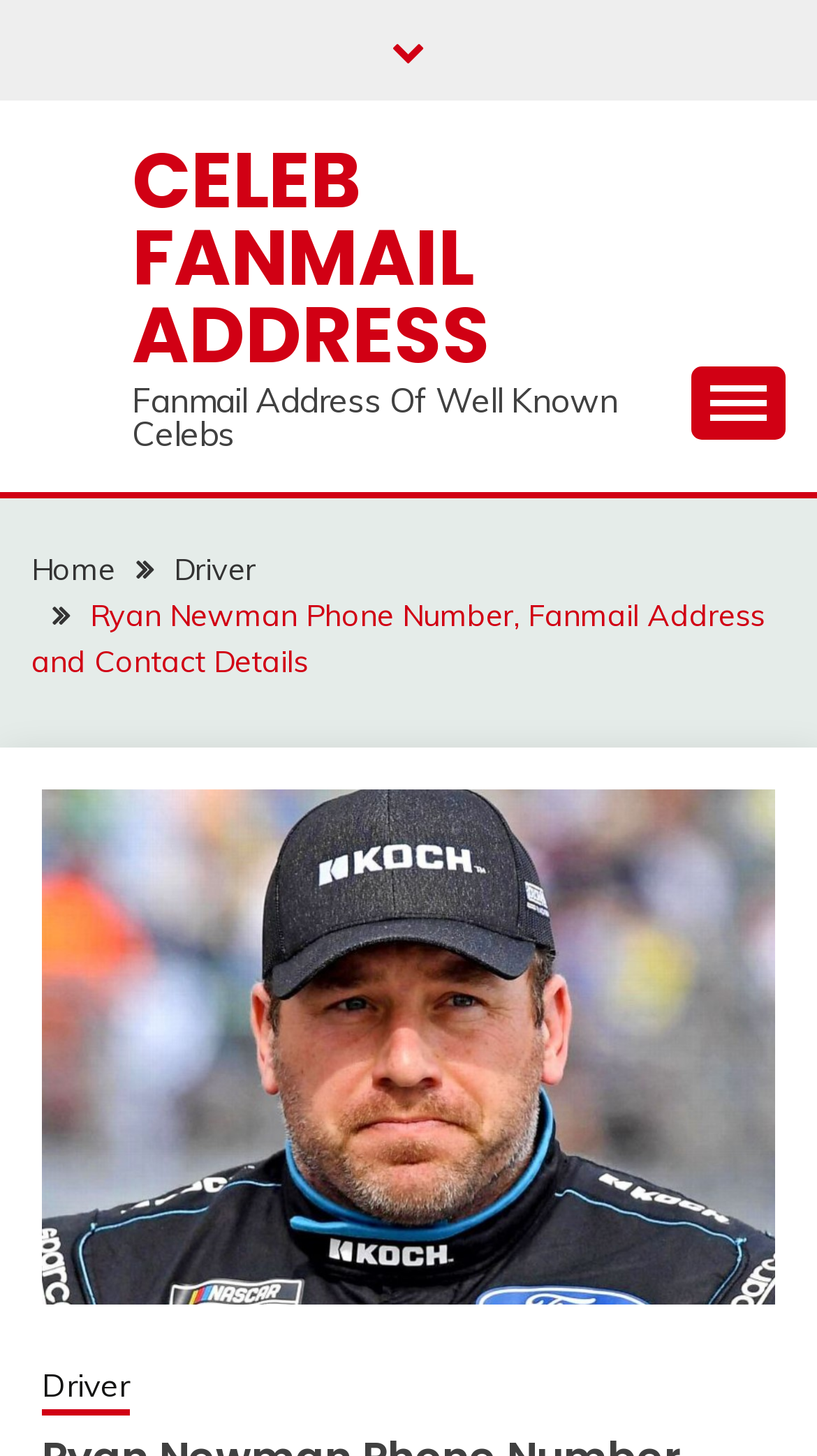Reply to the question with a single word or phrase:
How many links are in the primary menu?

3